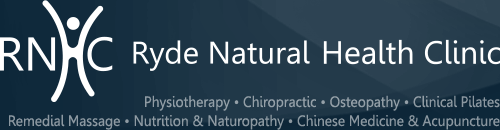What services does Ryde Natural Health Clinic offer?
With the help of the image, please provide a detailed response to the question.

The clinic offers a range of services, which include physiotherapy, chiropractic care, osteopathy, clinical Pilates, remedial massage, nutrition and naturopathy, as well as Chinese medicine and acupuncture, reflecting the clinic's commitment to holistic health and well-being.